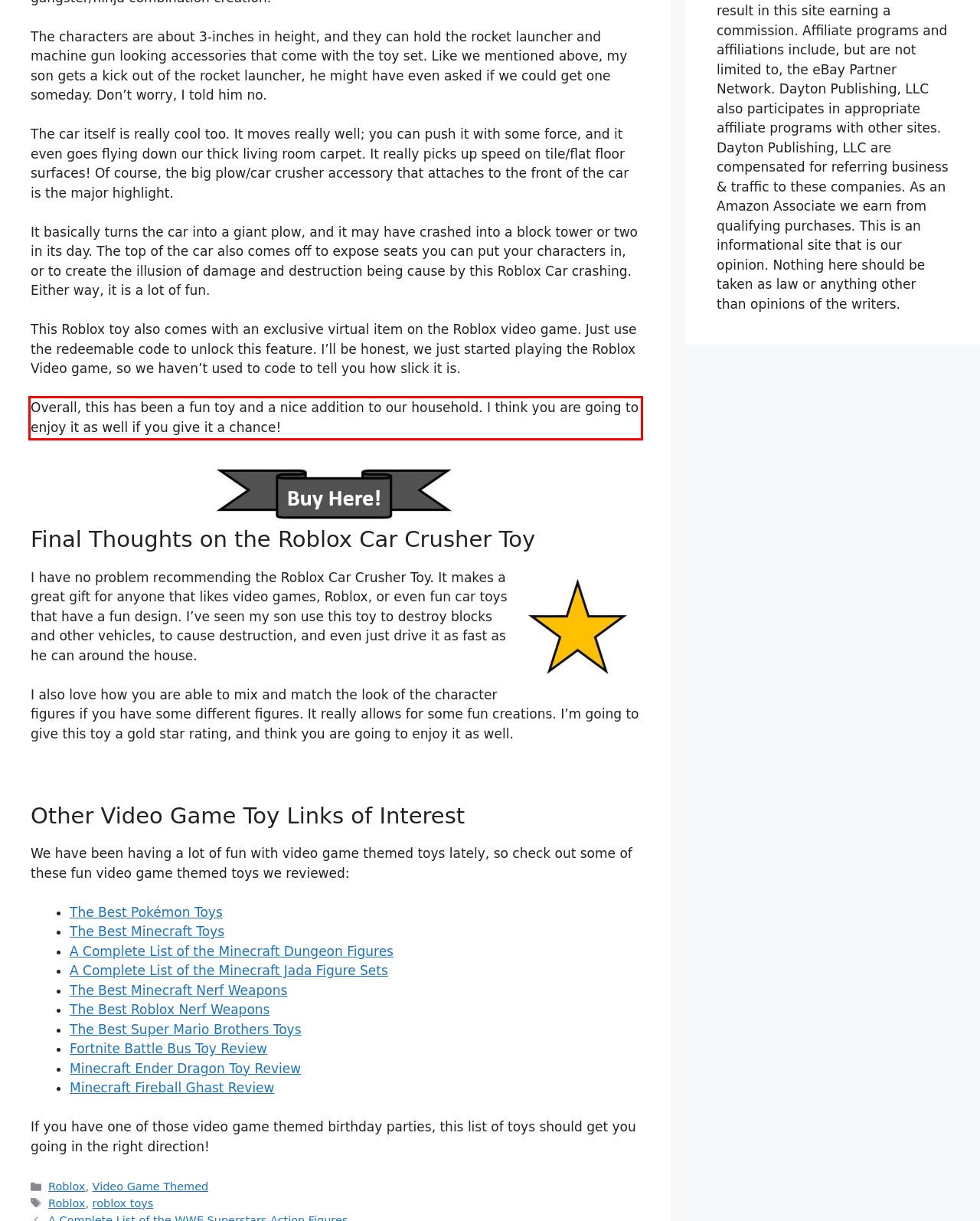Please examine the screenshot of the webpage and read the text present within the red rectangle bounding box.

Overall, this has been a fun toy and a nice addition to our household. I think you are going to enjoy it as well if you give it a chance!